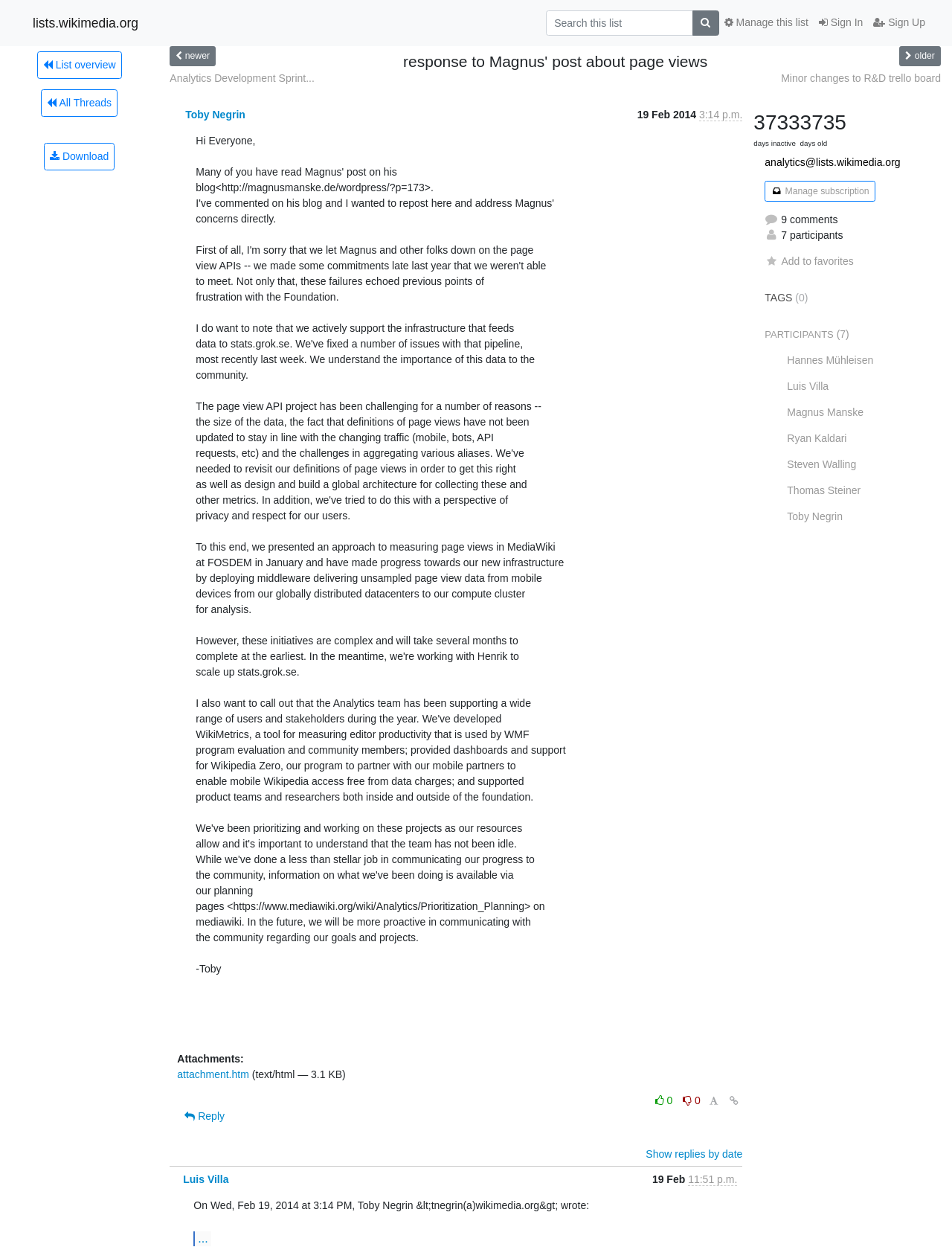Who is the sender of the email?
Using the image as a reference, answer the question in detail.

I found the answer by reading the text 'On Wed, Feb 19, 2014 at 3:14 PM, Toby Negrin <tnegrin(a)wikimedia.org> wrote:' which is located at the top of the webpage, indicating the sender of the email.